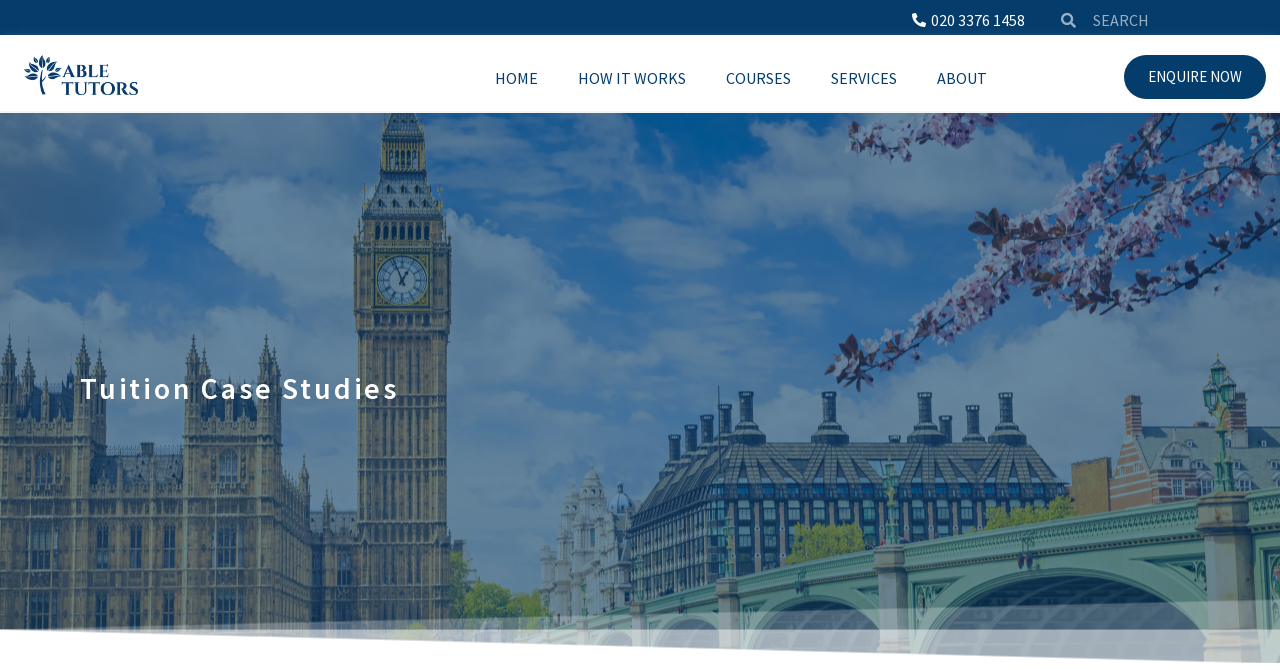Determine the bounding box coordinates (top-left x, top-left y, bottom-right x, bottom-right y) of the UI element described in the following text: How it works

[0.436, 0.082, 0.551, 0.151]